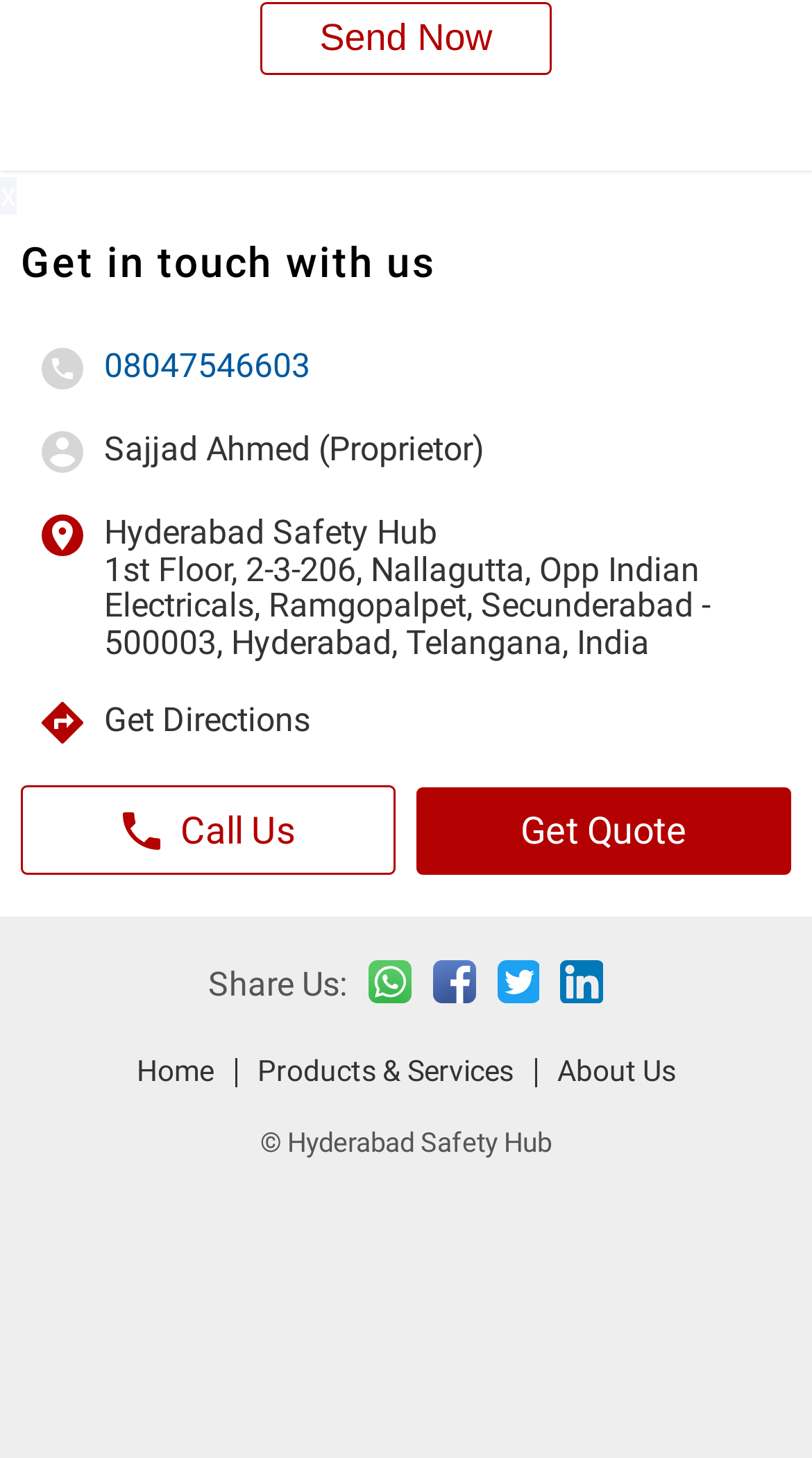Provide the bounding box coordinates of the section that needs to be clicked to accomplish the following instruction: "Contact Us."

None